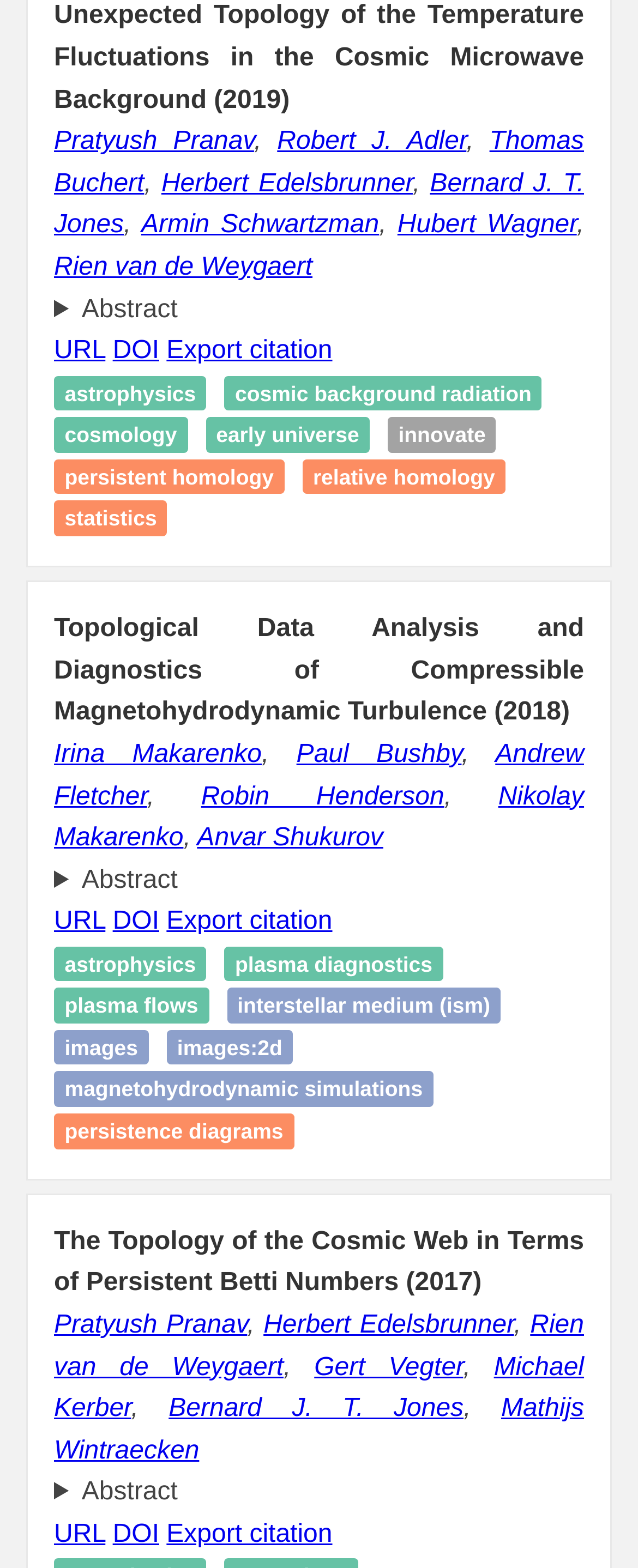Find the bounding box coordinates for the UI element that matches this description: "Interstellar medium (ISM)".

[0.372, 0.633, 0.768, 0.649]